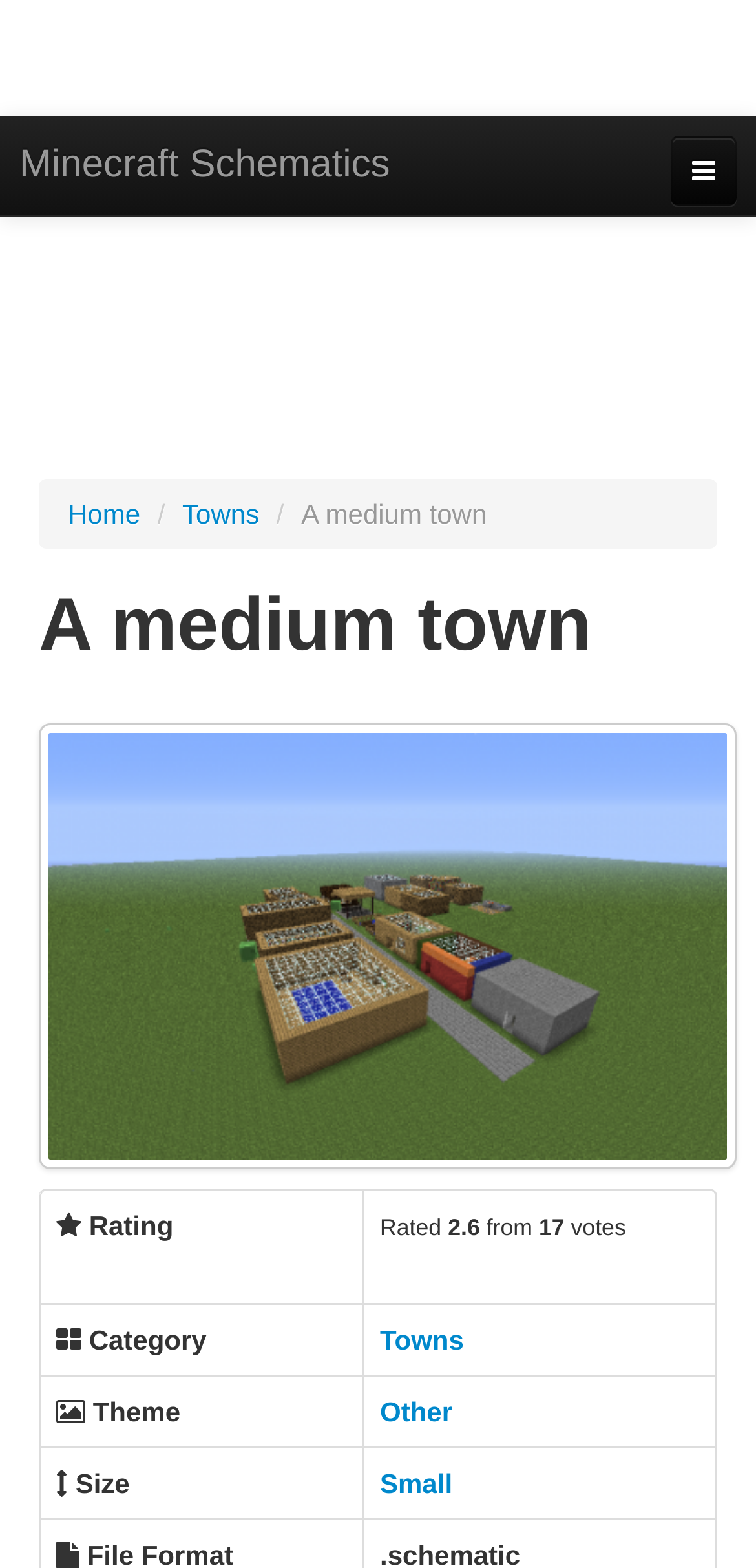Please locate the bounding box coordinates of the region I need to click to follow this instruction: "Go to Minecraft Schematics".

[0.0, 0.08, 0.541, 0.13]